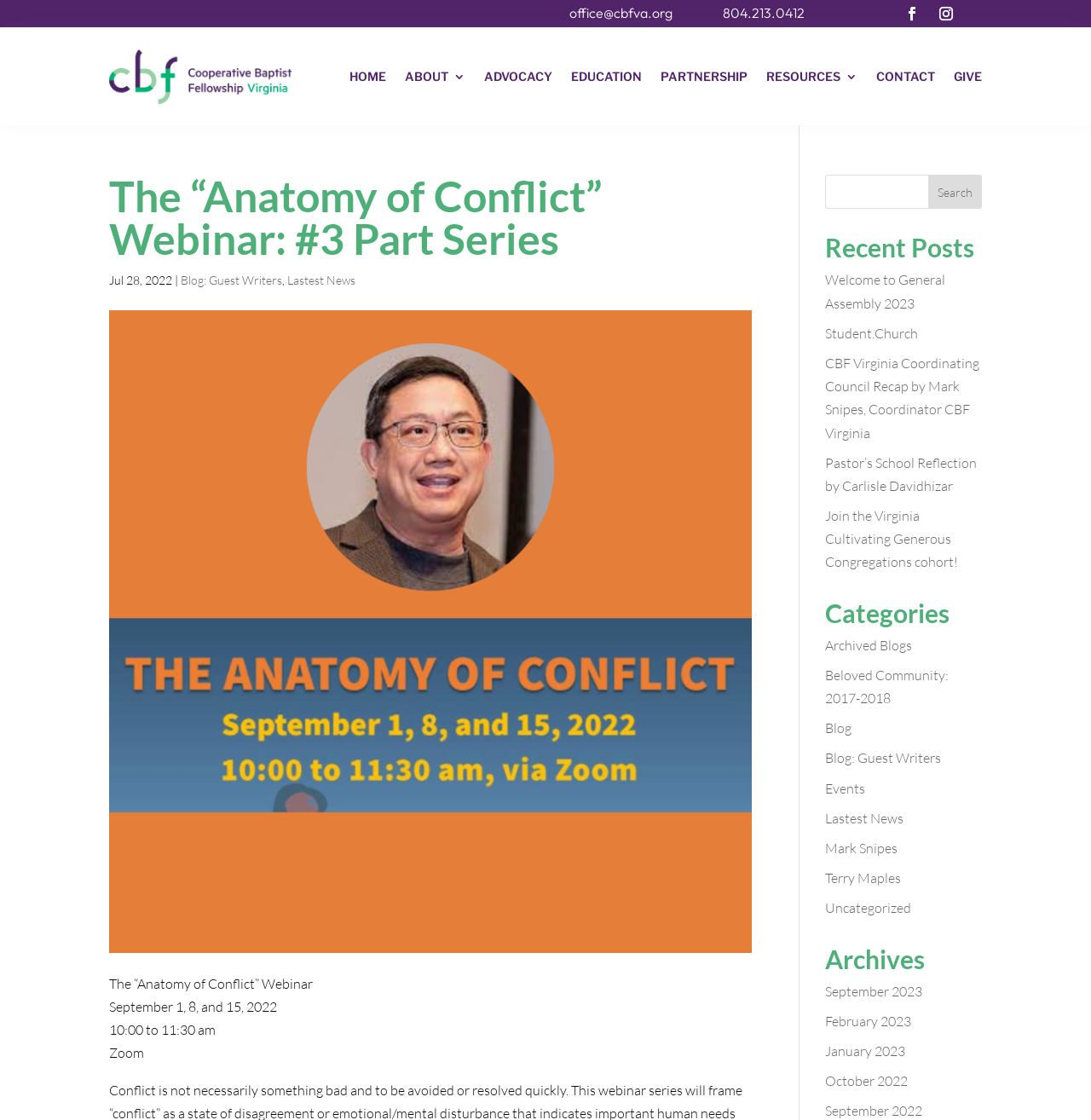Locate the bounding box coordinates of the area to click to fulfill this instruction: "Search for something". The bounding box should be presented as four float numbers between 0 and 1, in the order [left, top, right, bottom].

[0.756, 0.156, 0.9, 0.187]